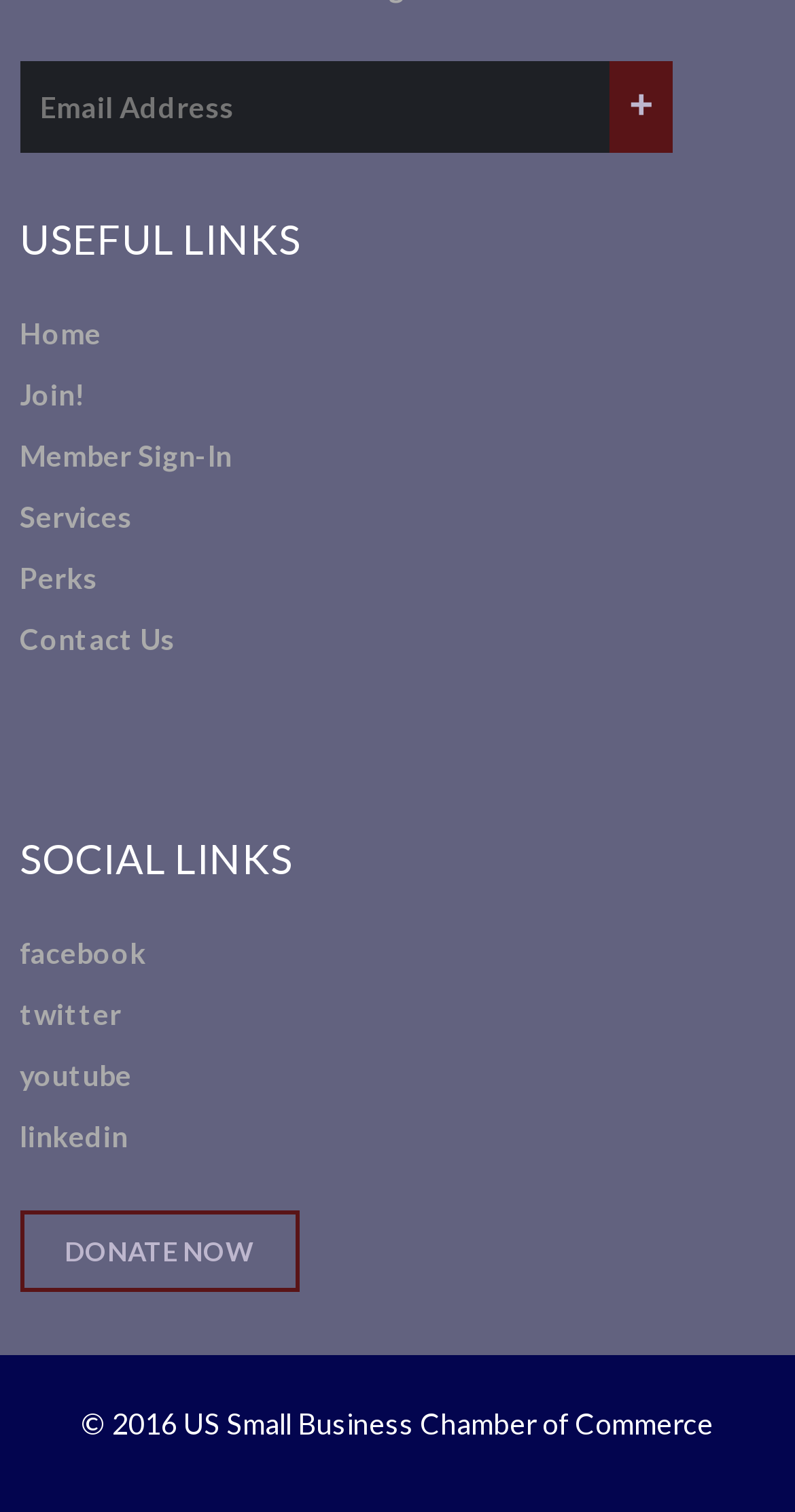Provide the bounding box coordinates of the UI element that matches the description: "Donate Now".

[0.025, 0.801, 0.376, 0.854]